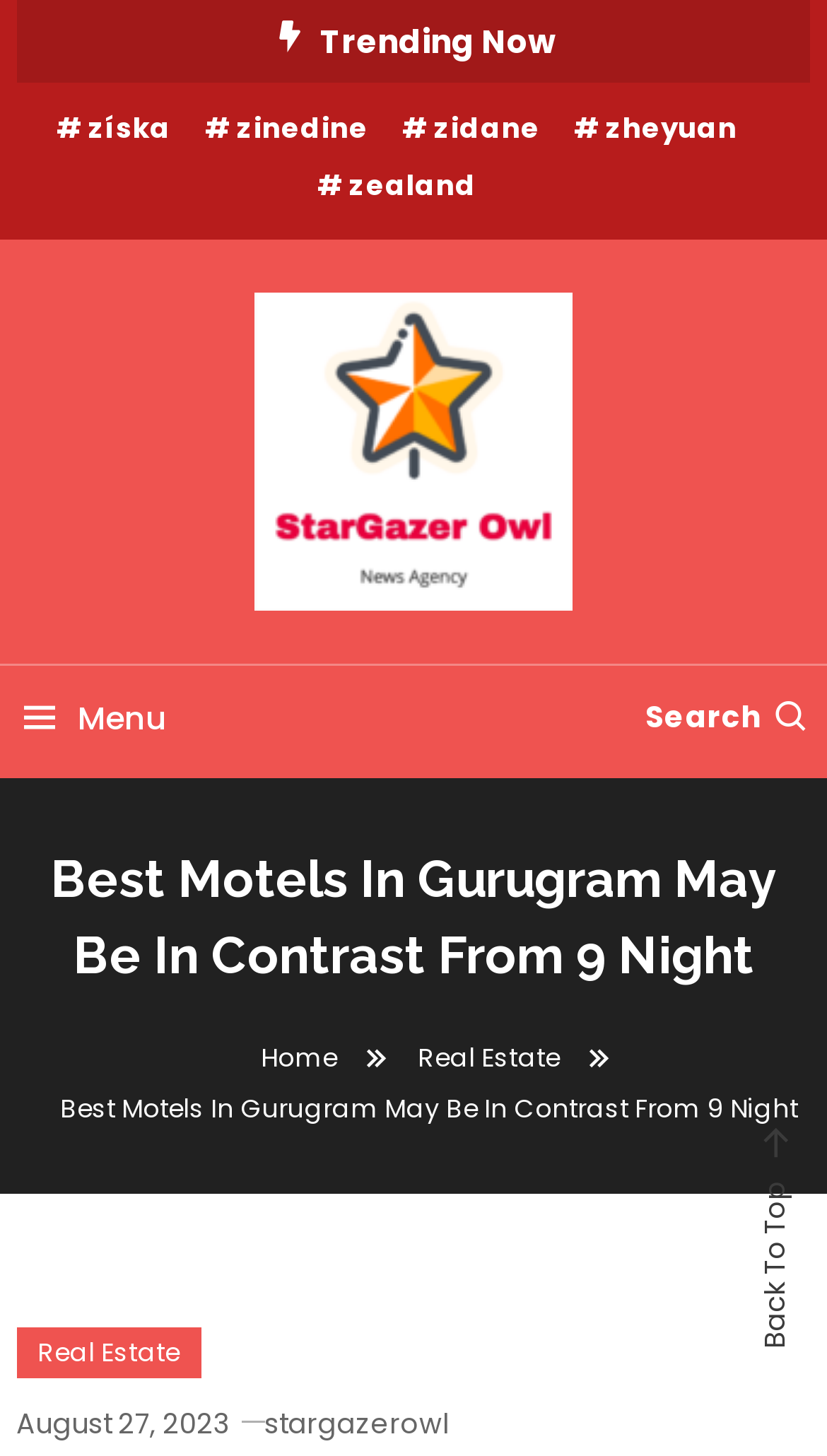Detail the various sections and features present on the webpage.

The webpage appears to be a blog post or article about the best motels in Gurugram, with a focus on their contrast from 9 nights. At the top of the page, there is a section labeled "Trending Now" with four links to popular topics or names, including '#získa', '#zinedine', '#zidane', and '#zheyuan'. Below this section, there is a link to 'Stargazer owl' with an accompanying image.

To the right of the 'Stargazer owl' link, there are two more links: one to 'Stargazer owl' again, and another to a menu represented by the icon '\ueb5f'. Further to the right, there is a search bar with a magnifying glass icon '\uebf7'.

The main content of the page is headed by a title "Best Motels In Gurugram May Be In Contrast From 9 Night", which is also repeated as a static text element below the breadcrumbs navigation. The breadcrumbs navigation shows the page's location in the website's hierarchy, with links to 'Home' and 'Real Estate'.

Below the title, there is a section with three links: 'Real Estate', 'August 27, 2023', and 'stargazerowl'. The 'August 27, 2023' link also contains a time element. At the very bottom of the page, there is a "Back To Top" link.